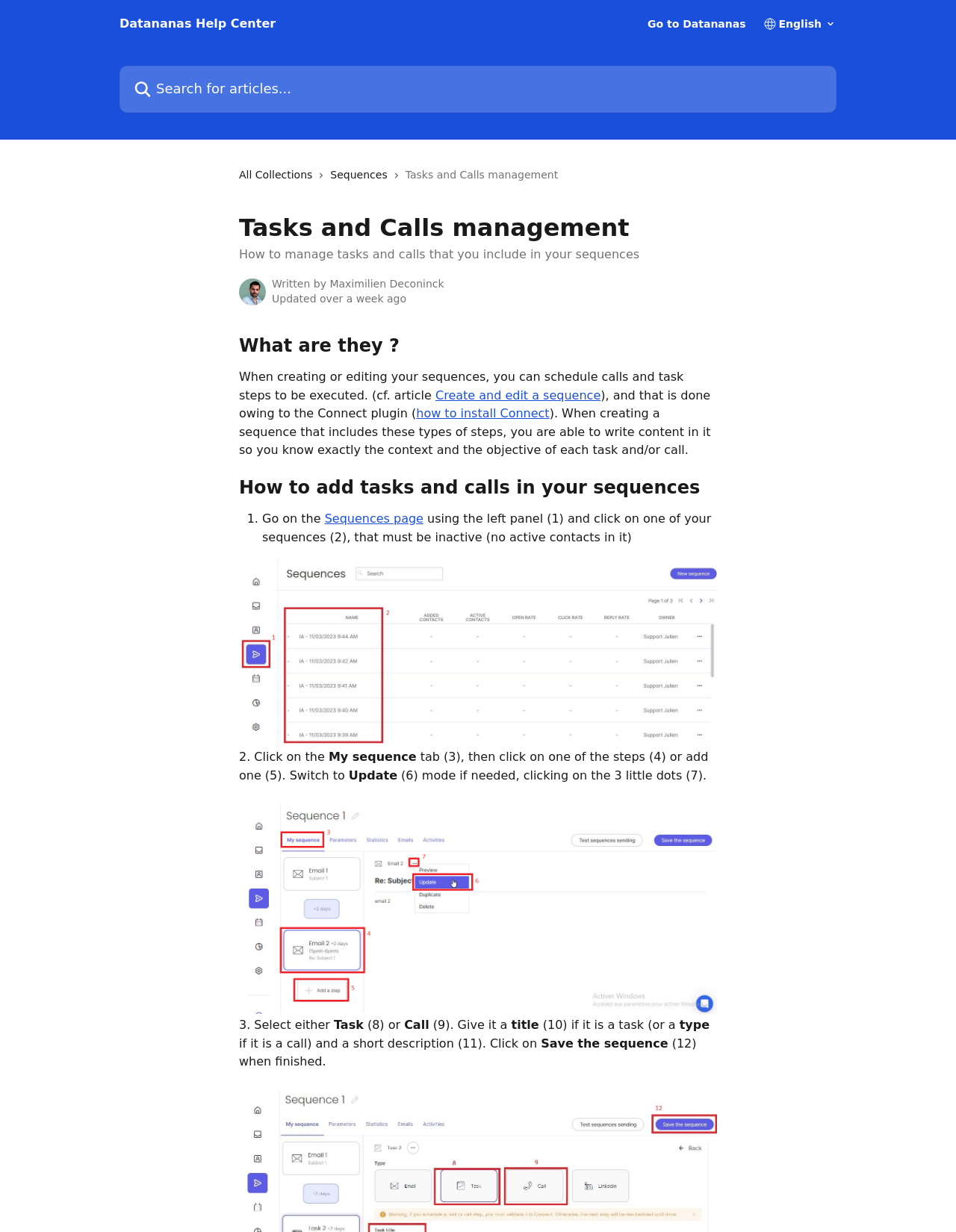Explain in detail what you observe on this webpage.

This webpage is about managing tasks and calls in sequences on the Datananas Help Center platform. At the top, there is a header section with a logo, a search bar, and a dropdown menu. Below the header, there are links to "All Collections" and "Sequences" with accompanying icons.

The main content area is divided into sections, each with a heading and descriptive text. The first section, "What are they?", explains that tasks and calls can be scheduled in sequences using the Connect plugin. The second section, "How to add tasks and calls in your sequences", provides a step-by-step guide on how to do so. The guide consists of numbered list items, each with descriptive text and links to relevant pages, such as the "Sequences page".

Throughout the guide, there are images and icons that illustrate the steps, including screenshots of the platform's interface. The text provides detailed instructions on how to navigate the platform, including clicking on specific tabs, selecting options, and filling out fields. The final section appears to be a conclusion or summary of the guide.

In terms of layout, the elements are organized in a logical and hierarchical structure, with headings and subheadings guiding the reader through the content. The use of images, icons, and links adds visual interest and breaks up the text, making the content more engaging and easier to follow.